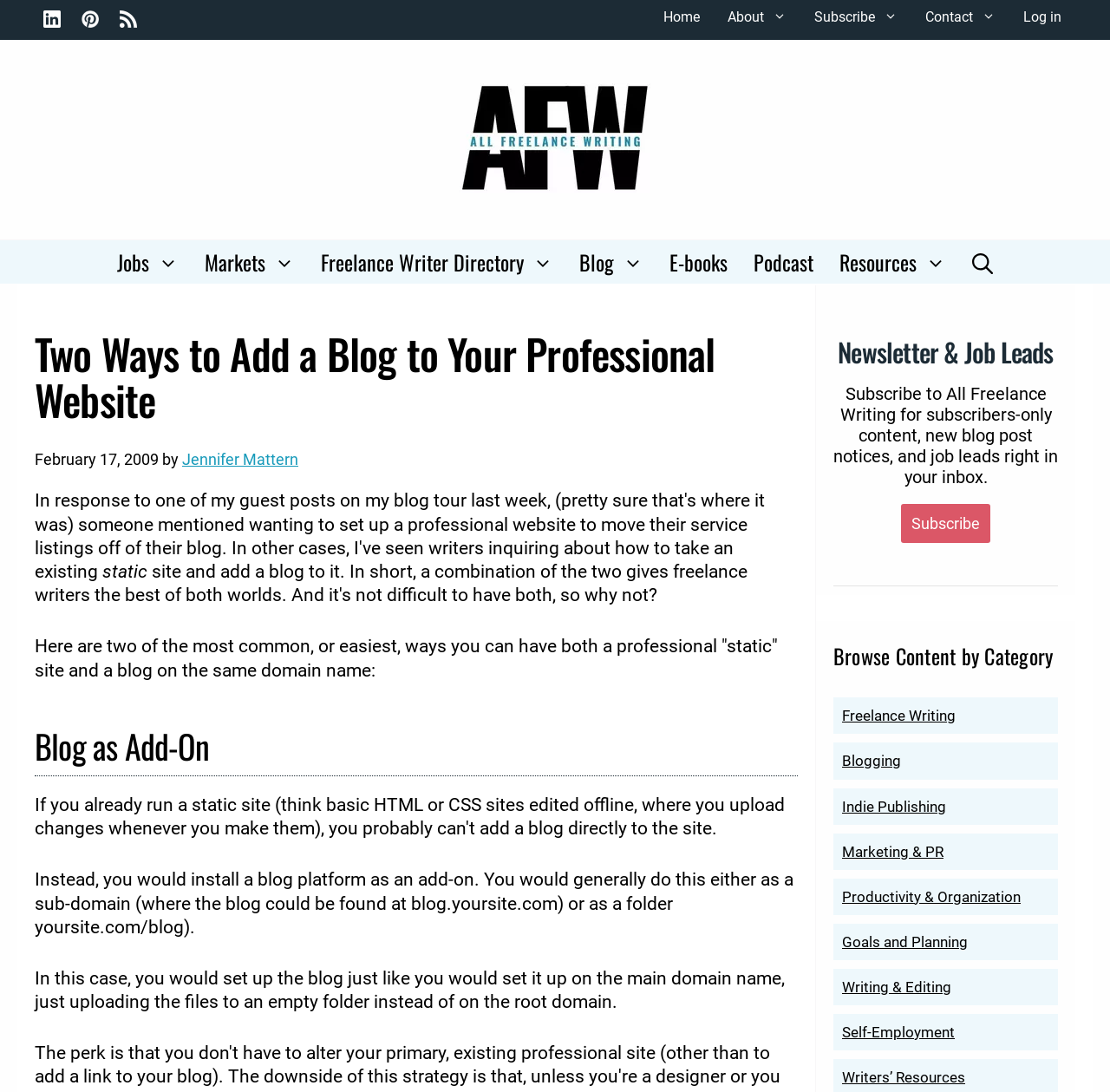How many navigation links are there?
Answer the question with as much detail as possible.

I counted the number of links within the navigation element, which are 'Jobs', 'Markets', 'Freelance Writer Directory', 'Blog', 'E-books', 'Podcast', 'Resources', and 'Open Search Bar'. There are 9 links in total.